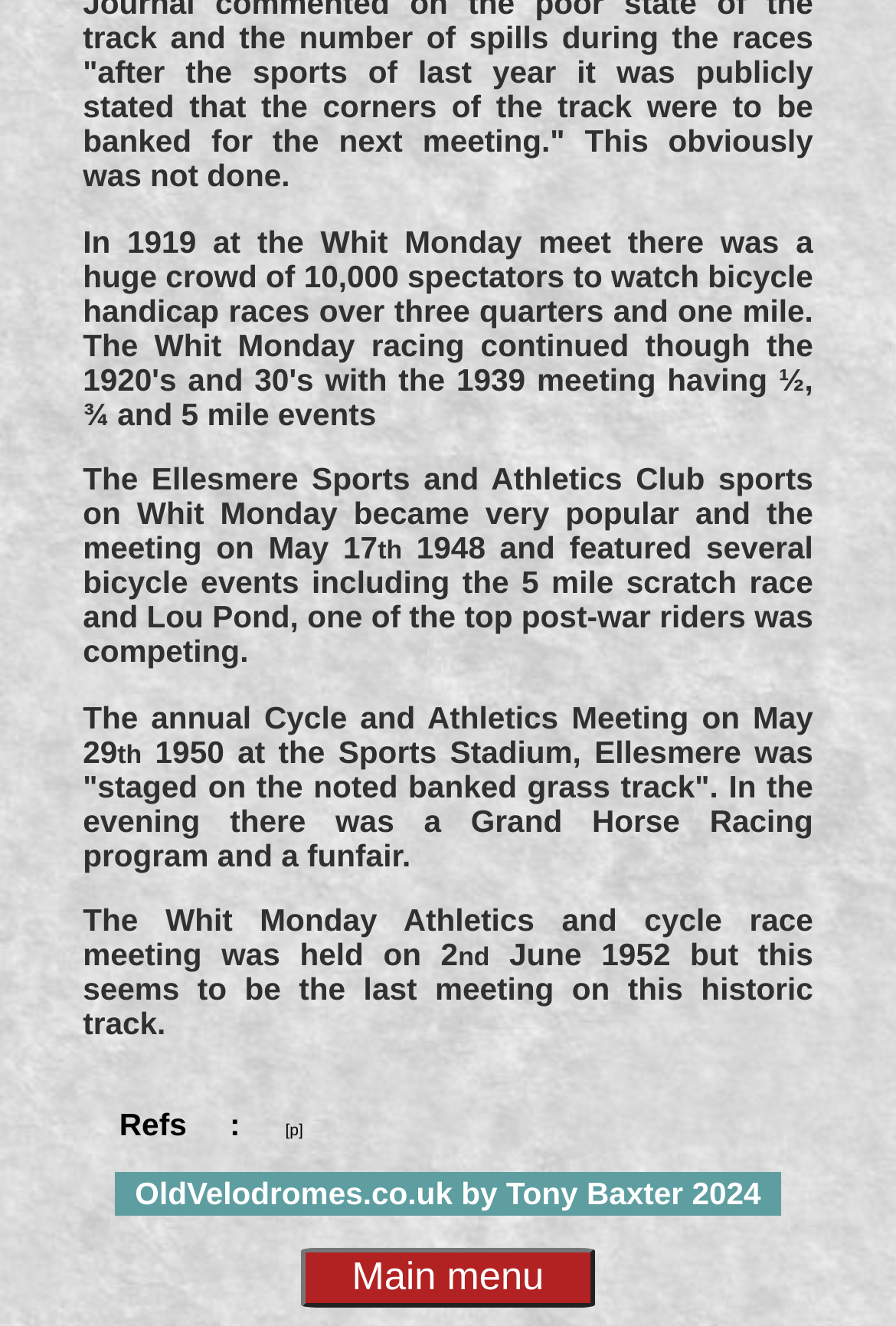Locate the bounding box coordinates for the element described below: "Main menu". The coordinates must be four float values between 0 and 1, formatted as [left, top, right, bottom].

[0.337, 0.941, 0.663, 0.986]